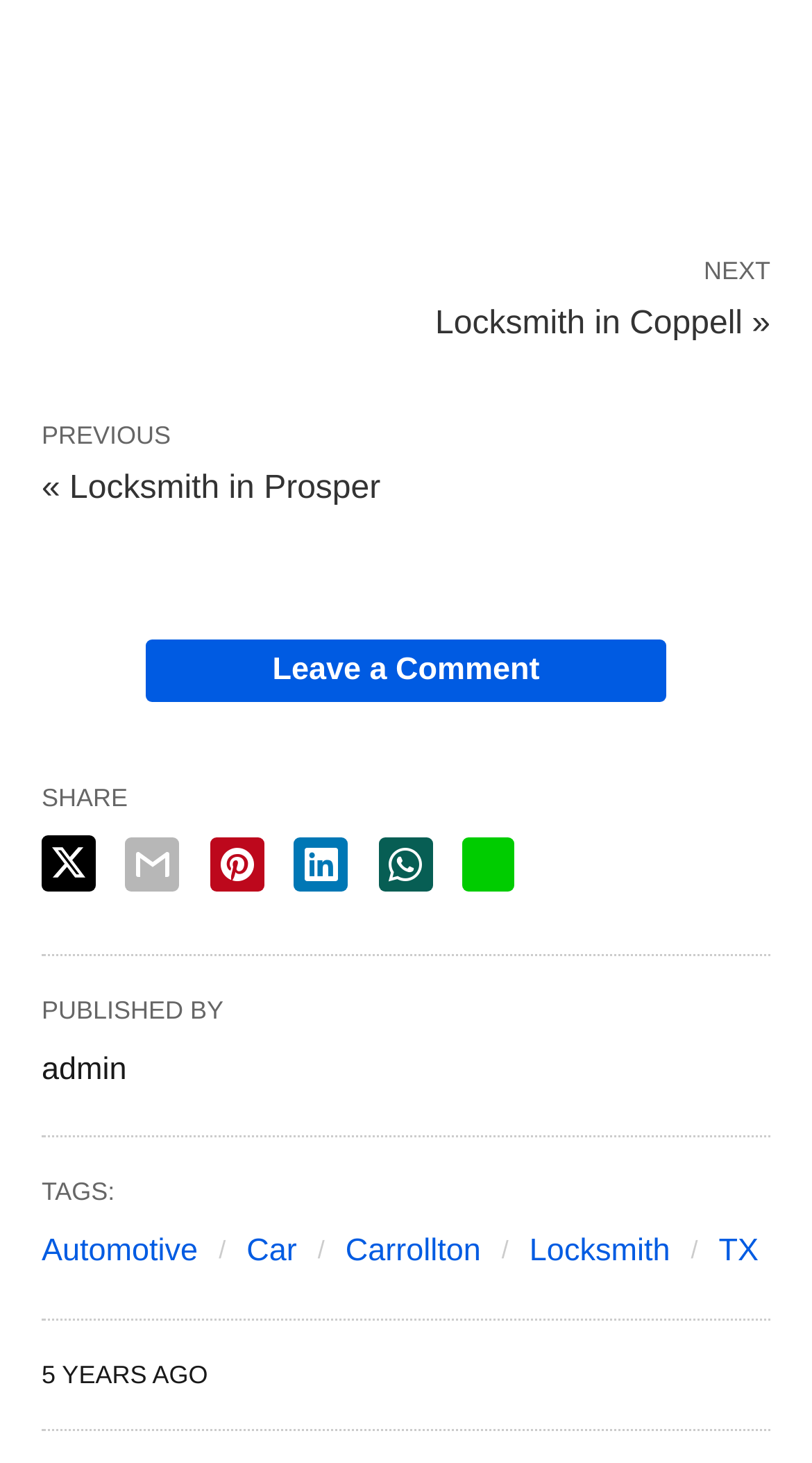Respond to the question below with a concise word or phrase:
How many share options are available?

6